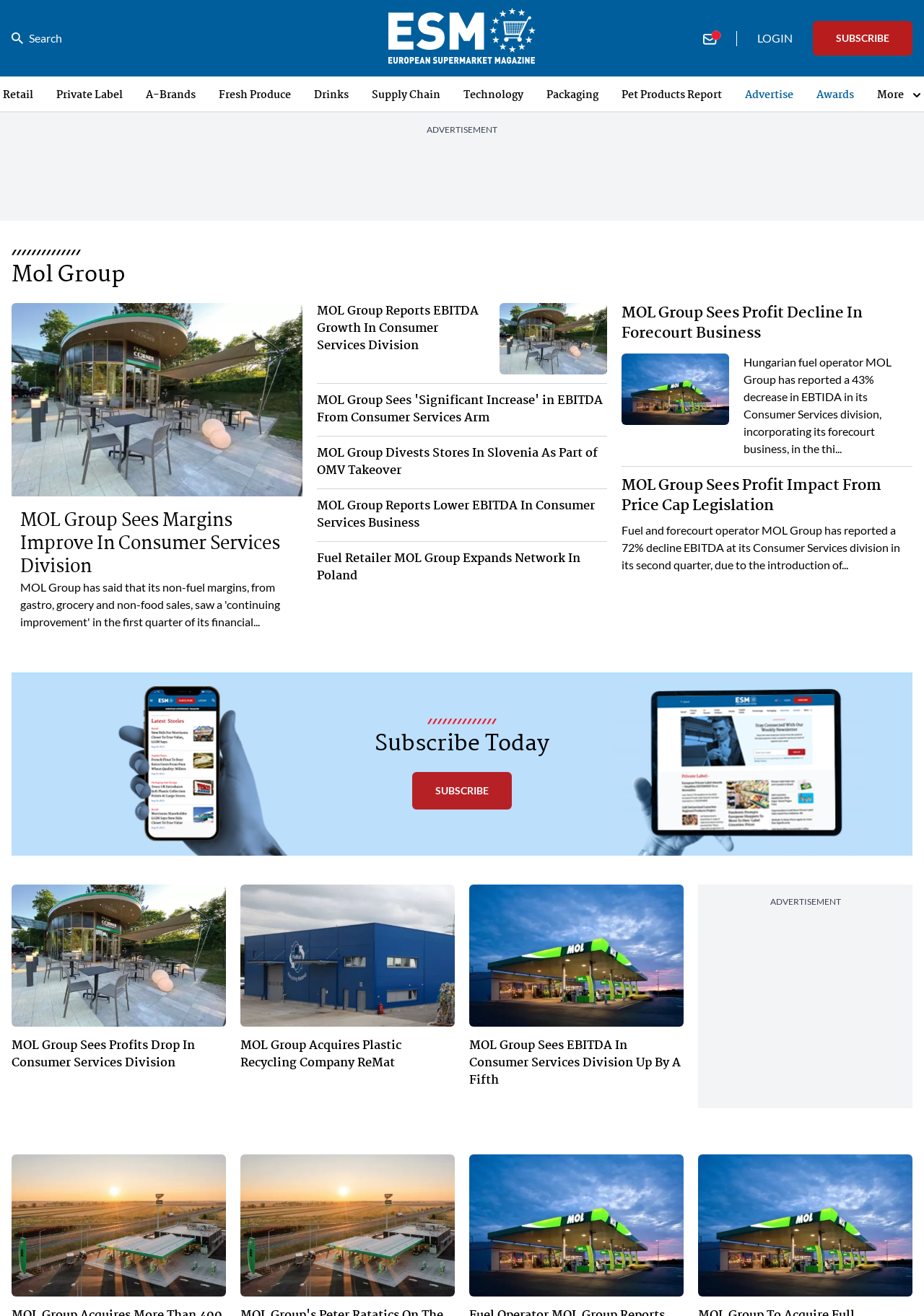Use a single word or phrase to answer the question:
What is the topic of the article 'MOL Group Sees Margins Improve In Consumer Services Division'?

MOL Group's consumer services division